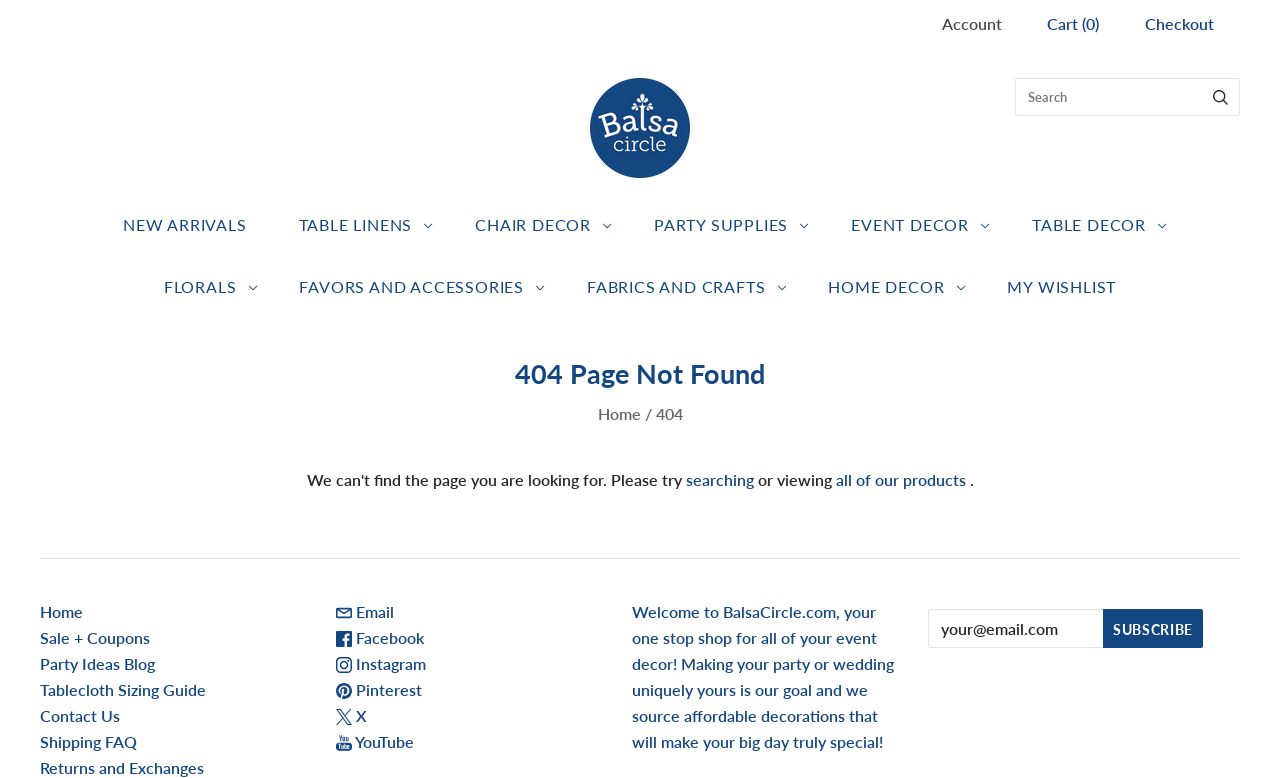Reply to the question with a single word or phrase:
What is the purpose of the website?

Event decor and wedding decorations